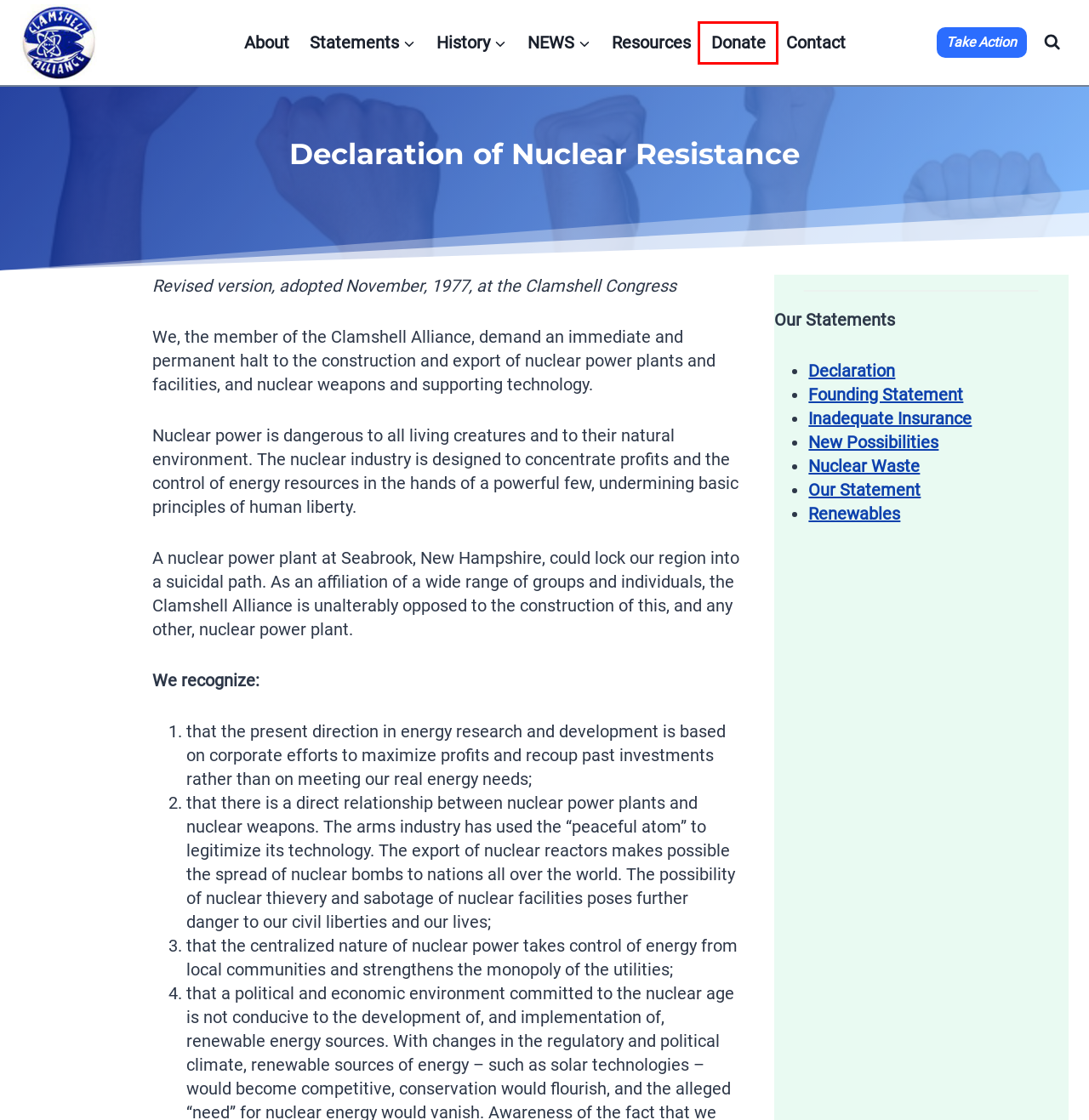Inspect the screenshot of a webpage with a red rectangle bounding box. Identify the webpage description that best corresponds to the new webpage after clicking the element inside the bounding box. Here are the candidates:
A. Contact – Clamshell Alliance
B. Our Statement – Clamshell Alliance
C. Donate – Clamshell Alliance
D. About – Clamshell Alliance
E. Nuclear Waste – Clamshell Alliance
F. Resources – Clamshell Alliance
G. Inadequate Insurance – Clamshell Alliance
H. Take Action – Clamshell Alliance

C